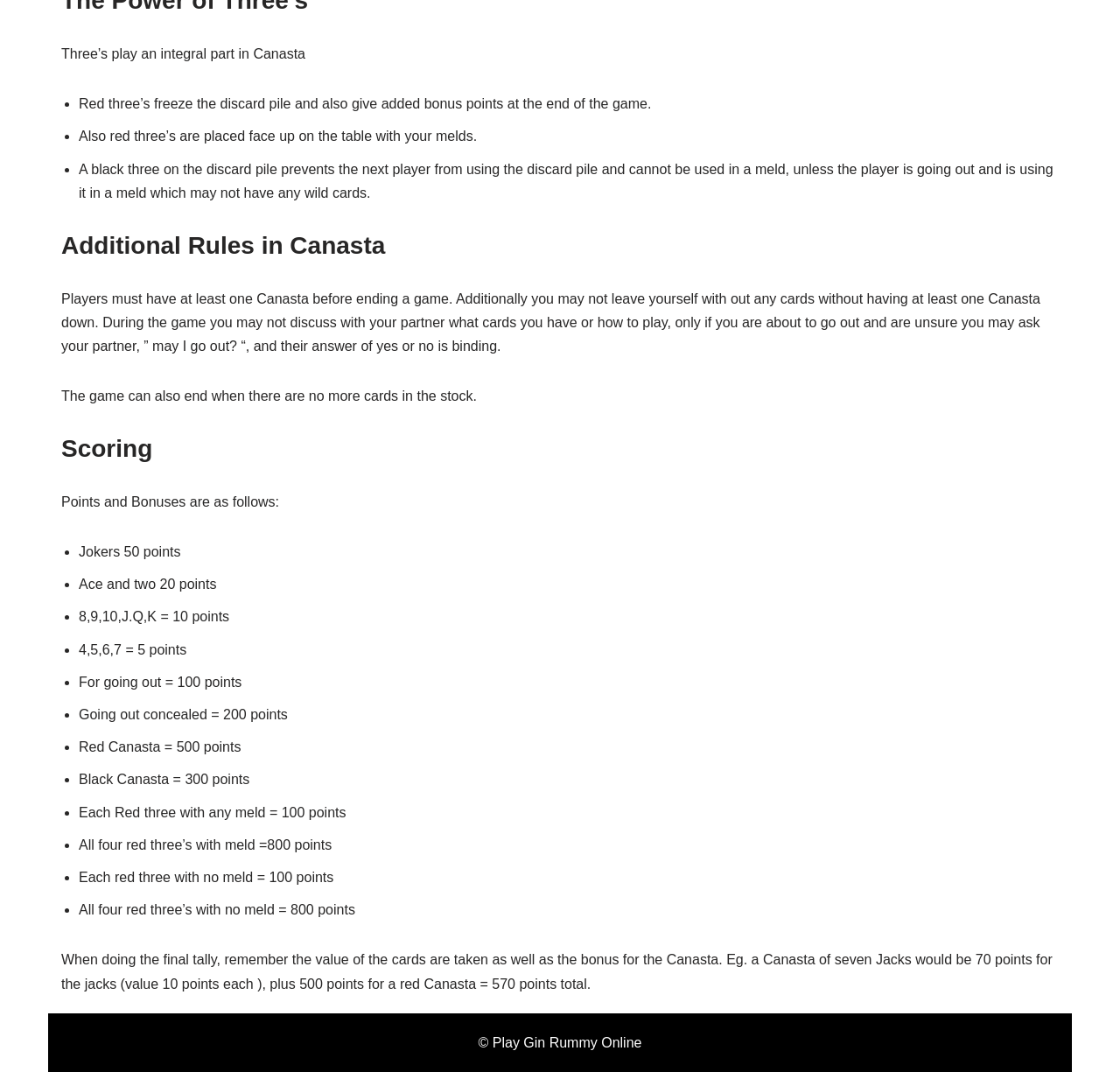What is the role of red three's in Canasta?
Provide a detailed answer to the question using information from the image.

According to the webpage, red three's play an integral part in Canasta. They freeze the discard pile and also give added bonus points at the end of the game. Additionally, red three's are placed face up on the table with your melds.